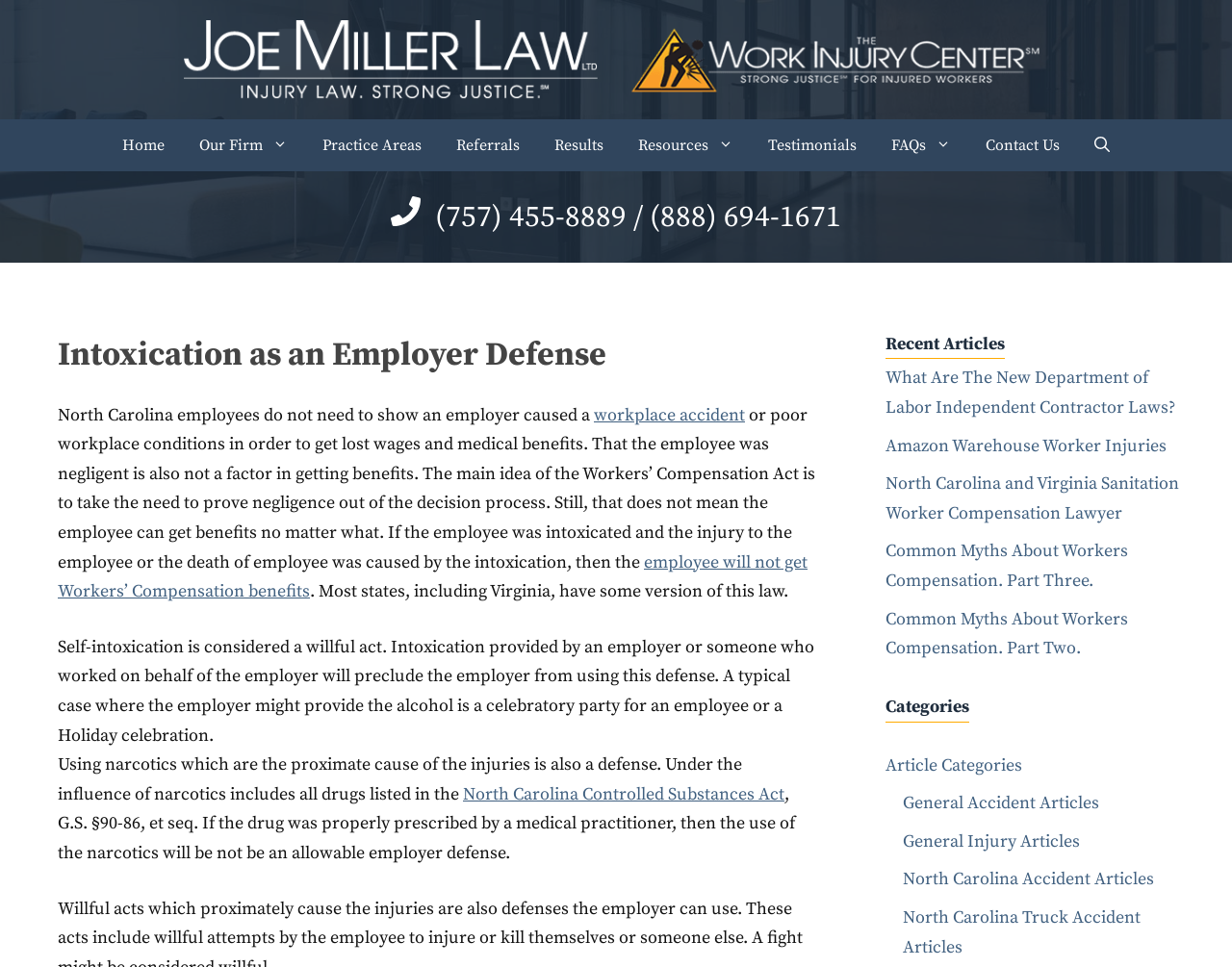What is the name of the law that lists controlled substances in North Carolina? From the image, respond with a single word or brief phrase.

North Carolina Controlled Substances Act